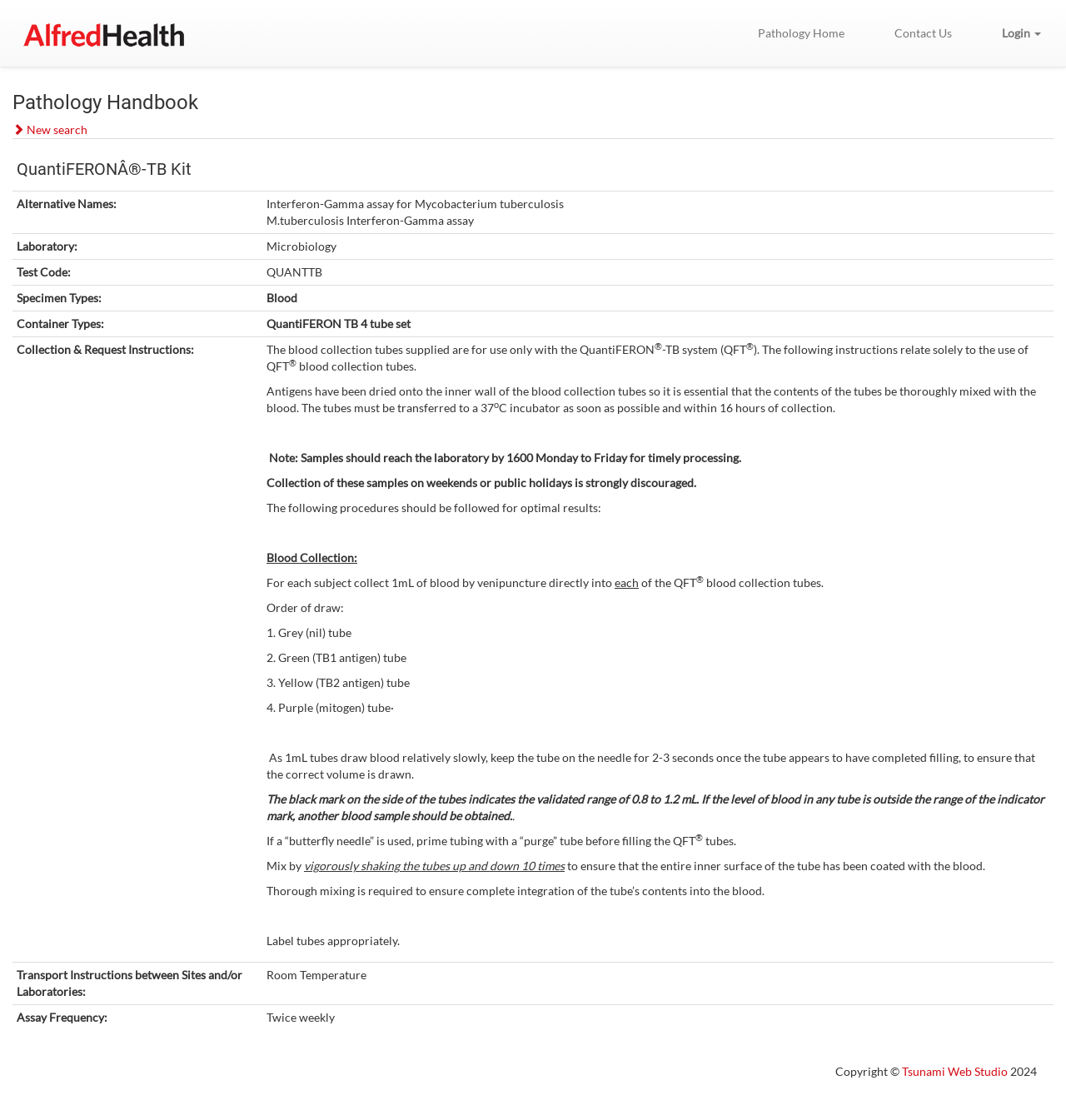Based on the provided description, "Pathology Home", find the bounding box of the corresponding UI element in the screenshot.

[0.688, 0.0, 0.816, 0.059]